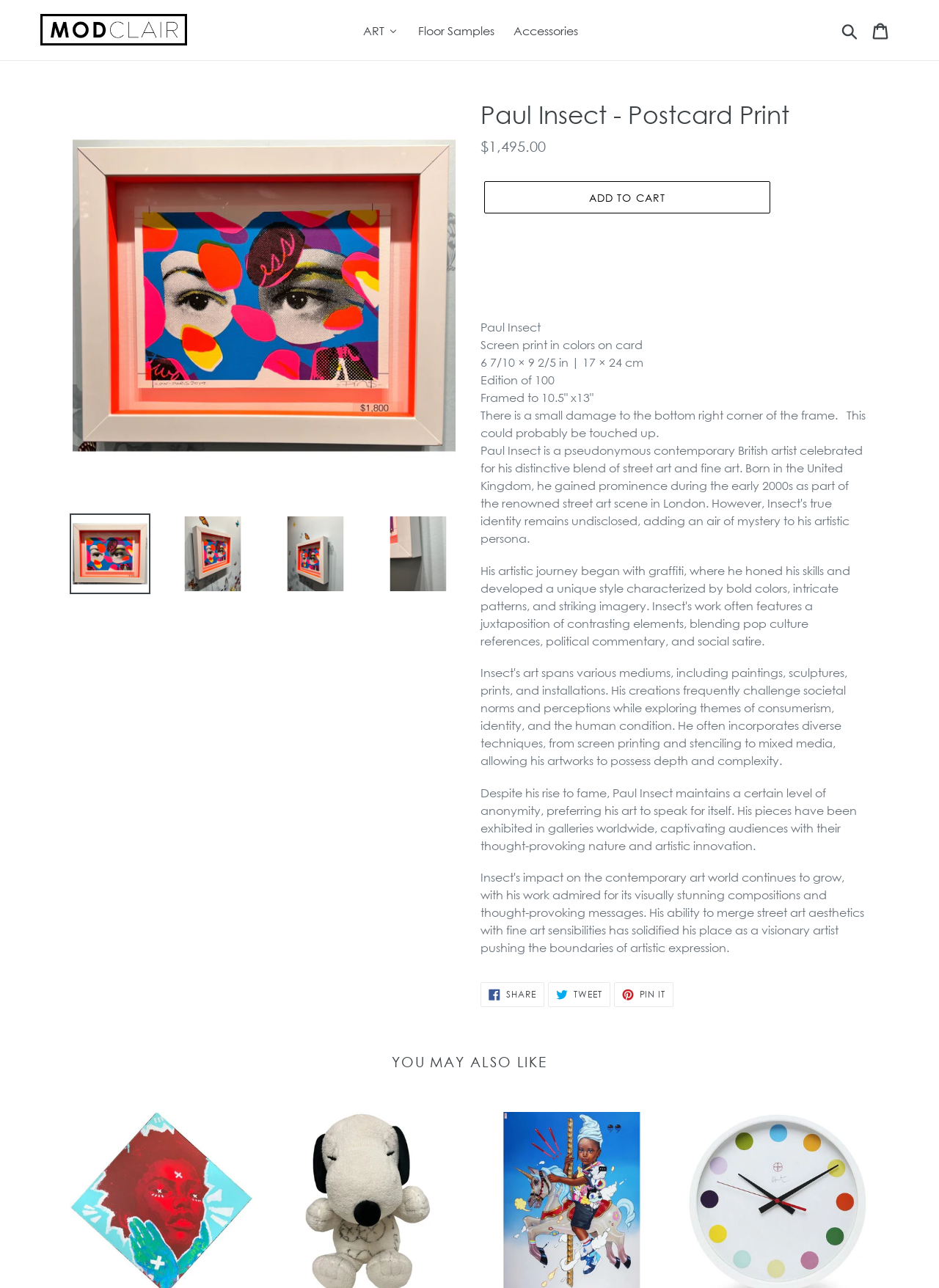Generate the main heading text from the webpage.

Paul Insect - Postcard Print